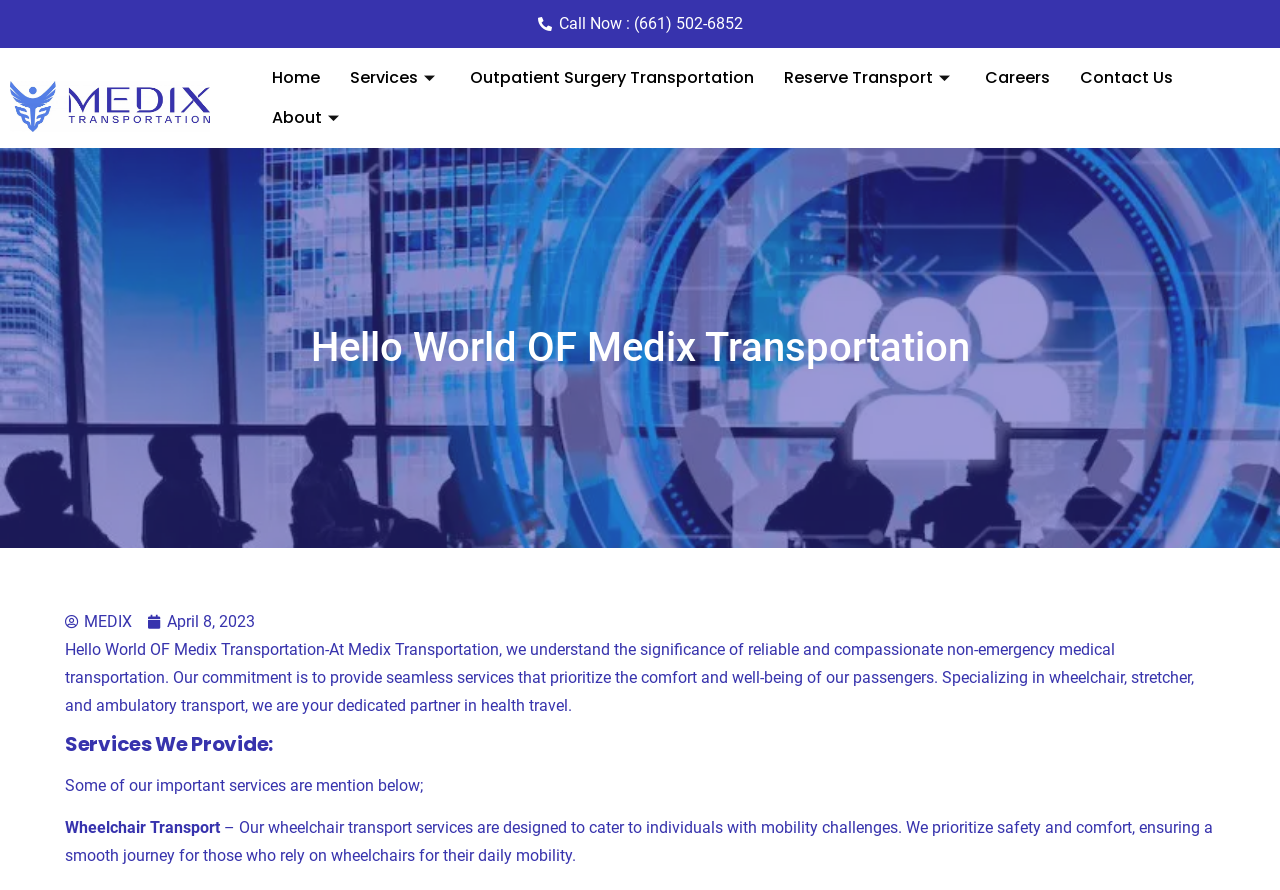Summarize the contents and layout of the webpage in detail.

The webpage is about Medix Transportation, a trusted partner for non-emergency medical transportation. At the top, there is a heading that displays the company name, "Hello World OF Medix Transportation". Below this heading, there is a call-to-action button with the phone number "(661) 502-6852" to encourage visitors to call now.

On the top navigation bar, there are several links, including "Home", "Services", "Outpatient Surgery Transportation", "Reserve Transport", "Careers", and "Contact Us". These links are positioned horizontally, with "Home" on the left and "Contact Us" on the right.

Below the navigation bar, there is a brief introduction to the company, stating that they understand the significance of reliable and compassionate non-emergency medical transportation. This introduction is followed by a heading "Services We Provide:" and a list of services, including "Wheelchair Transport", which is described in more detail.

The webpage also features several other links, including "MEDIX" and "April 8, 2023", which are positioned near the top of the page. Additionally, there is a link to "Medix Transportation" and a brief description of the company's commitment to providing seamless services that prioritize the comfort and well-being of their passengers.